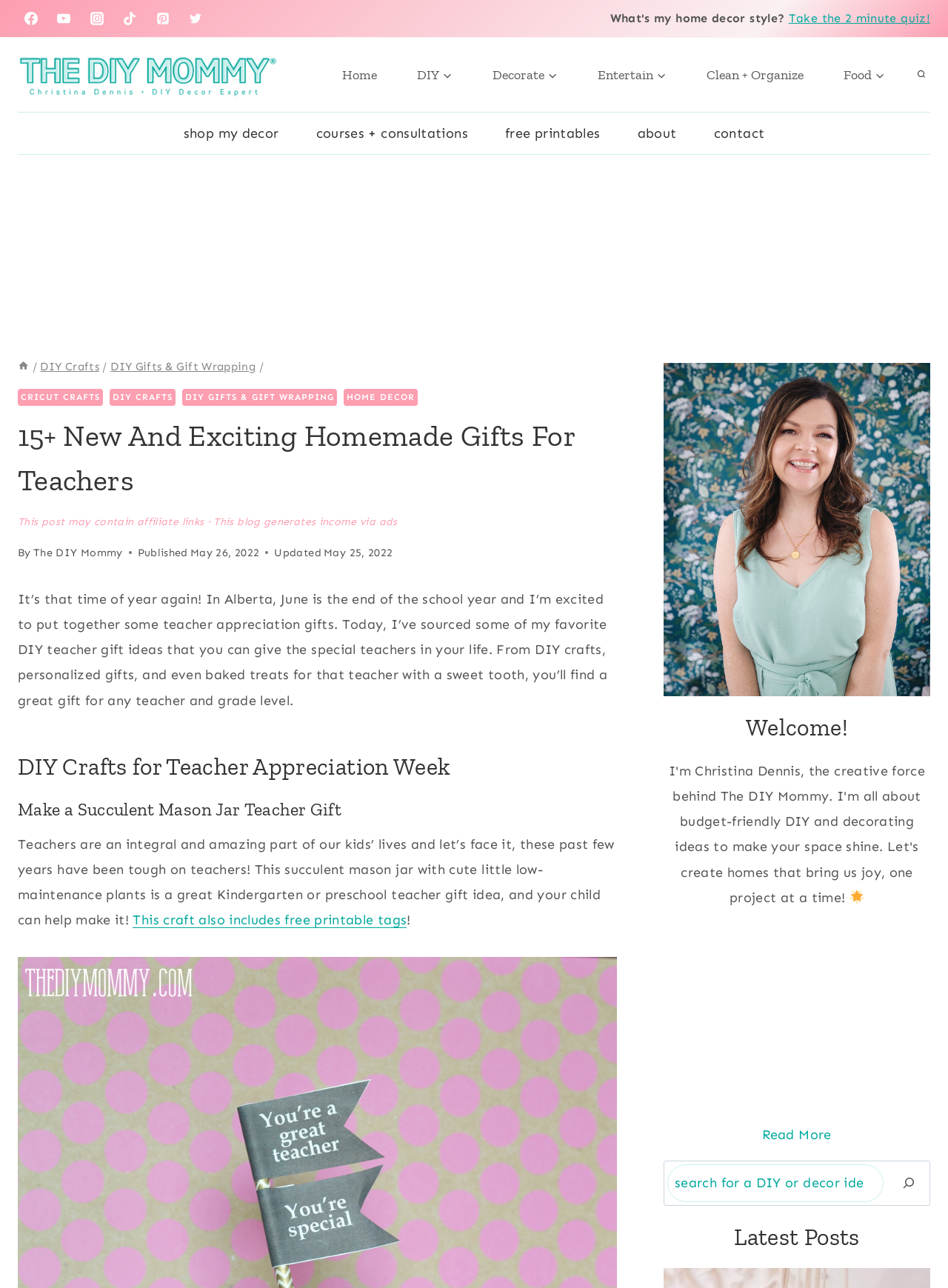Please find and generate the text of the main header of the webpage.

15+ New And Exciting Homemade Gifts For Teachers